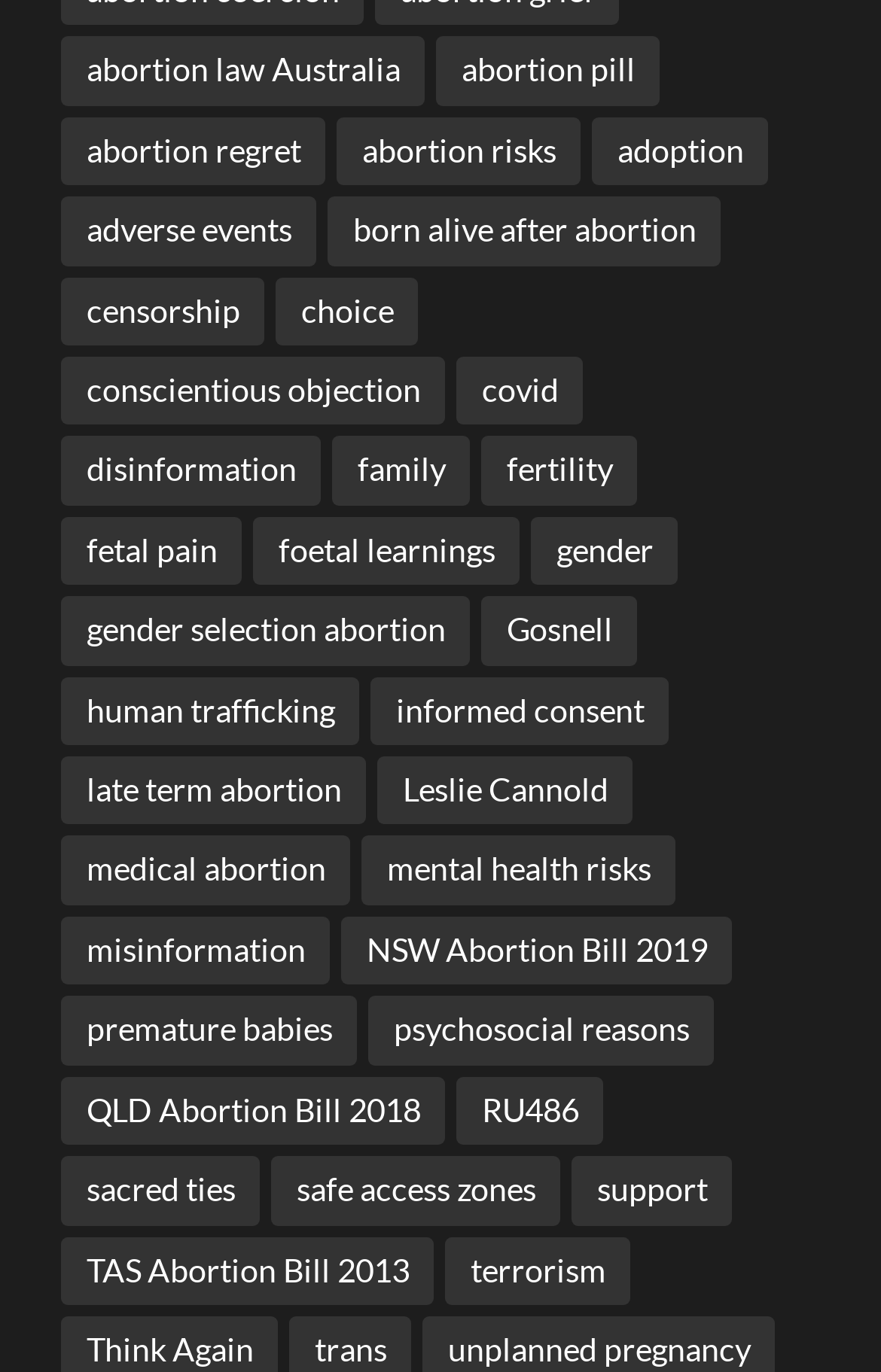Please determine the bounding box coordinates for the UI element described here. Use the format (top-left x, top-left y, bottom-right x, bottom-right y) with values bounded between 0 and 1: censorship

[0.07, 0.202, 0.301, 0.252]